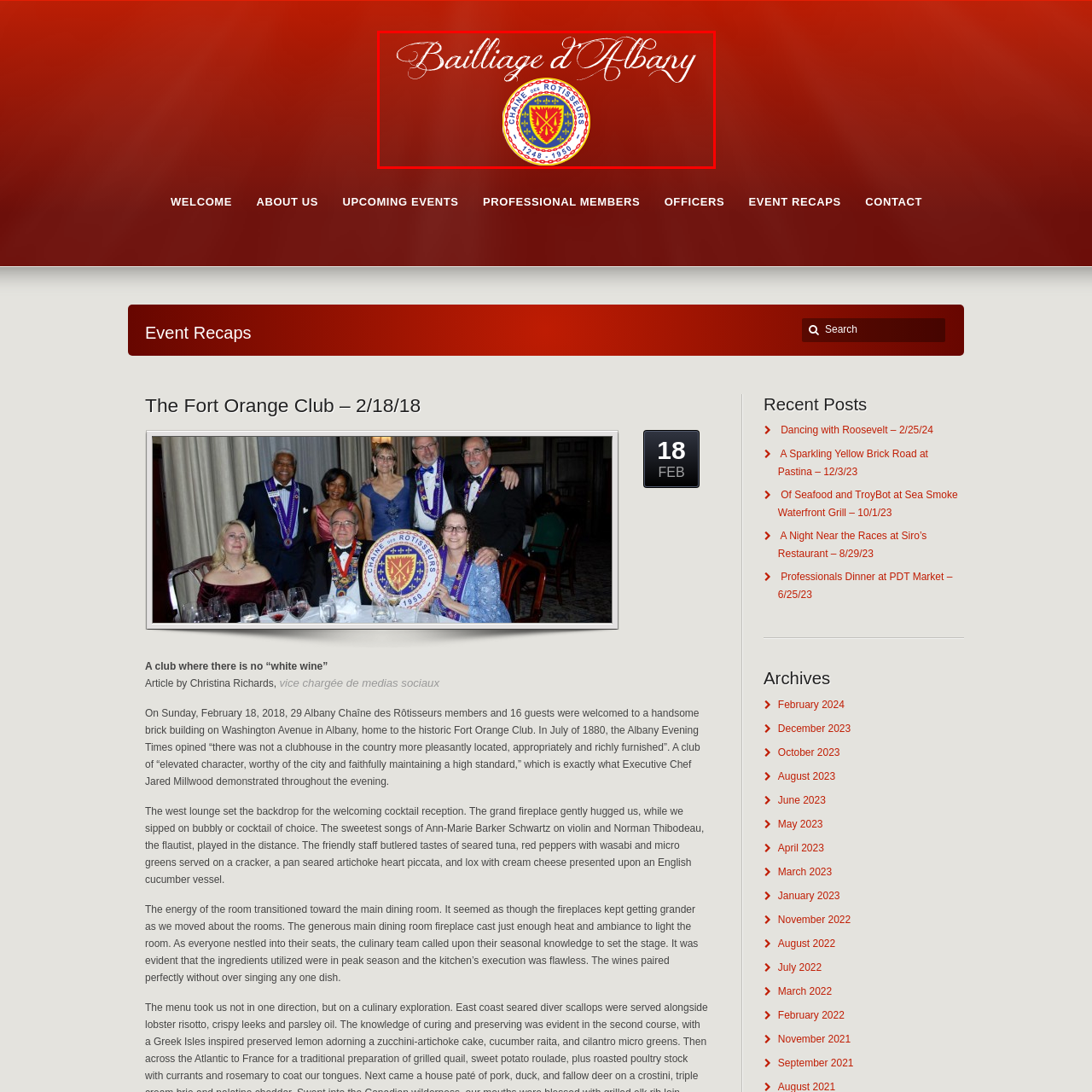Inspect the area marked by the red box and provide a short answer to the question: What is the shape of the emblem at the center?

Circular